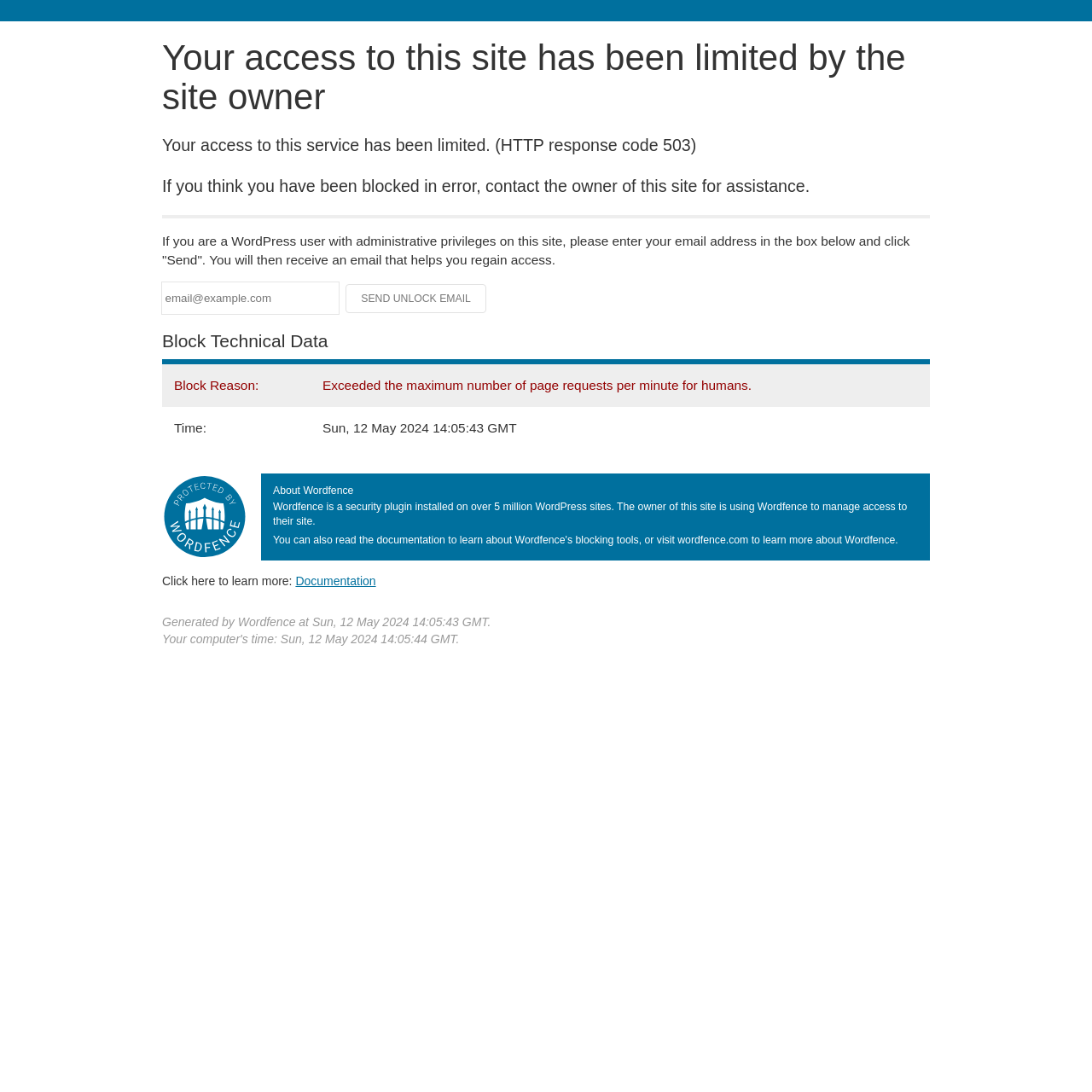For the following element description, predict the bounding box coordinates in the format (top-left x, top-left y, bottom-right x, bottom-right y). All values should be floating point numbers between 0 and 1. Description: Documentation

[0.271, 0.526, 0.344, 0.538]